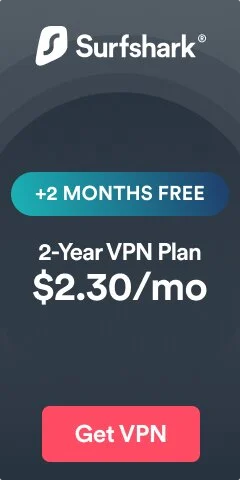Give a detailed explanation of what is happening in the image.

This image is an advertisement for Surfshark, a VPN service. The design features an attractive gradient background that transitions from dark to lighter shades, creating a sleek and modern look. At the center, the Surfshark logo is prominently displayed, signalling brand identity. Below the logo, there are promotional phrases: "+2 MONTHS FREE" emphasizes a special offer, enticing potential customers. The highlight text states the price of their "2-Year VPN Plan" at an affordable rate of "$2.30/mo," clearly communicating significant value. A bold button labeled "Get VPN" encourages immediate action, inviting viewers to click and take advantage of the offer. Overall, the image is geared towards promoting online privacy and security, making it appealing to users seeking reliable VPN solutions.